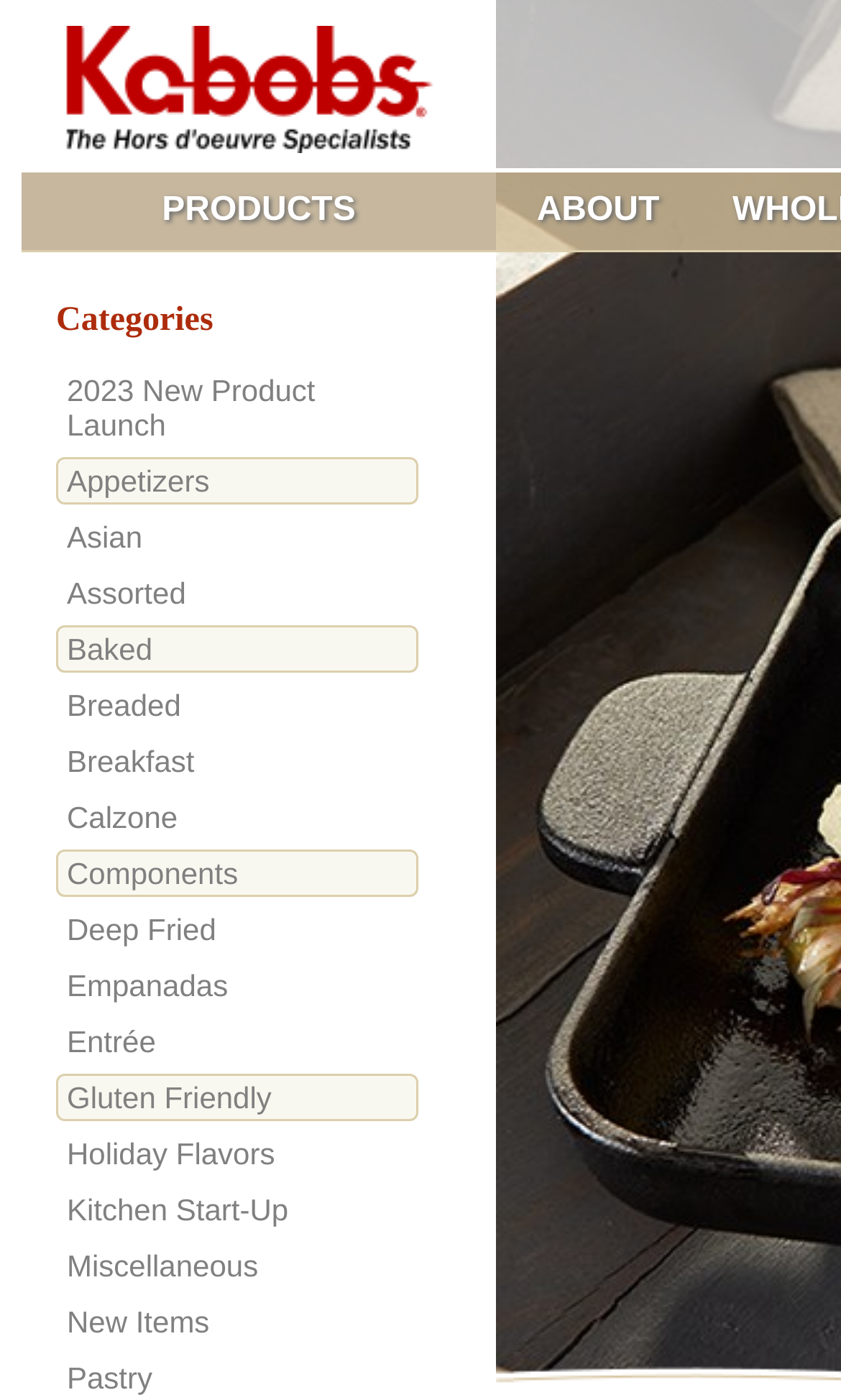Please find the bounding box coordinates of the clickable region needed to complete the following instruction: "go to Kabobs Inc homepage". The bounding box coordinates must consist of four float numbers between 0 and 1, i.e., [left, top, right, bottom].

[0.077, 0.05, 0.515, 0.074]